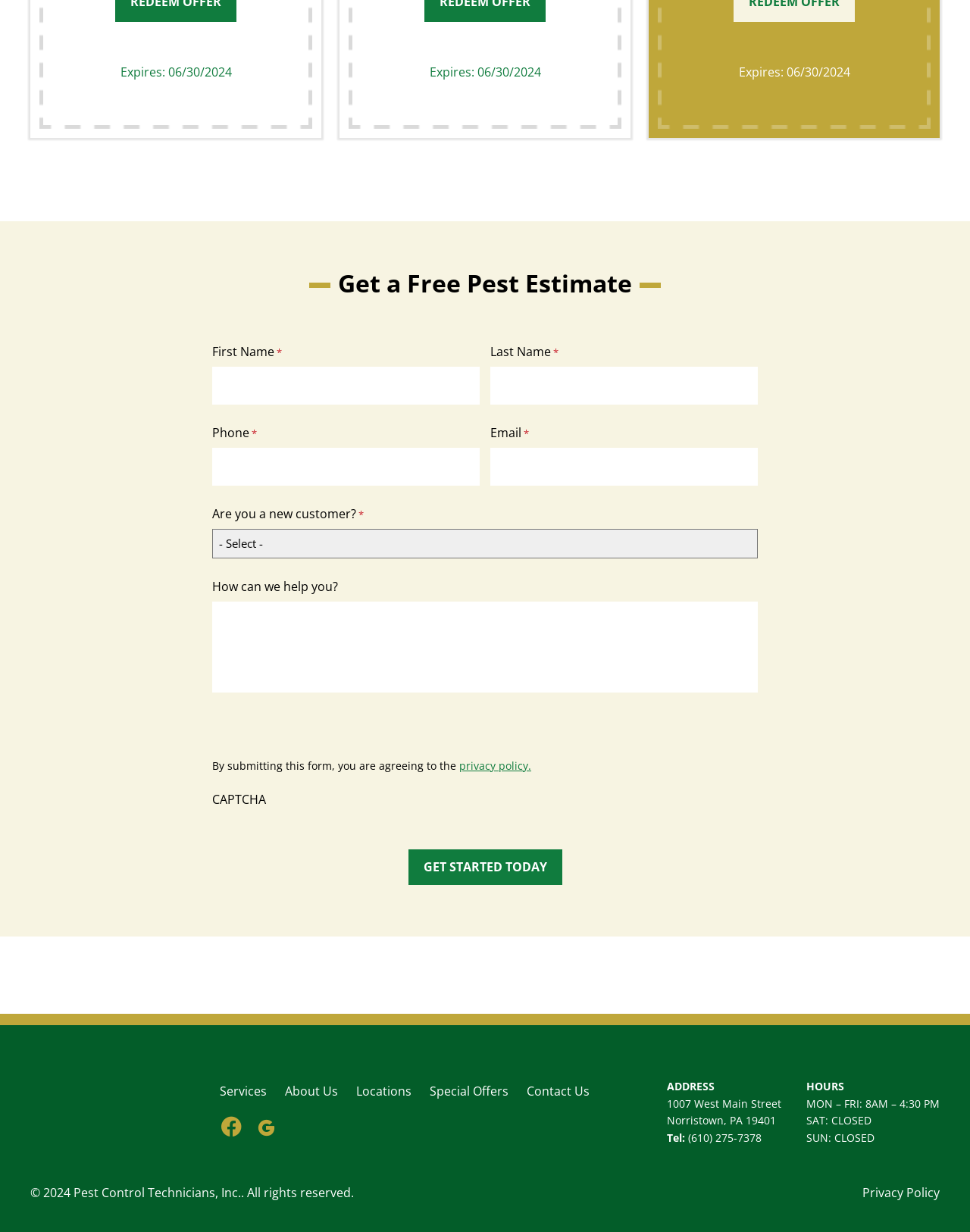What is the link at the bottom of the webpage for?
Please analyze the image and answer the question with as much detail as possible.

The link at the bottom of the webpage is used to access the company's privacy policy. This can be inferred from the text on the link, which says 'Privacy Policy'.